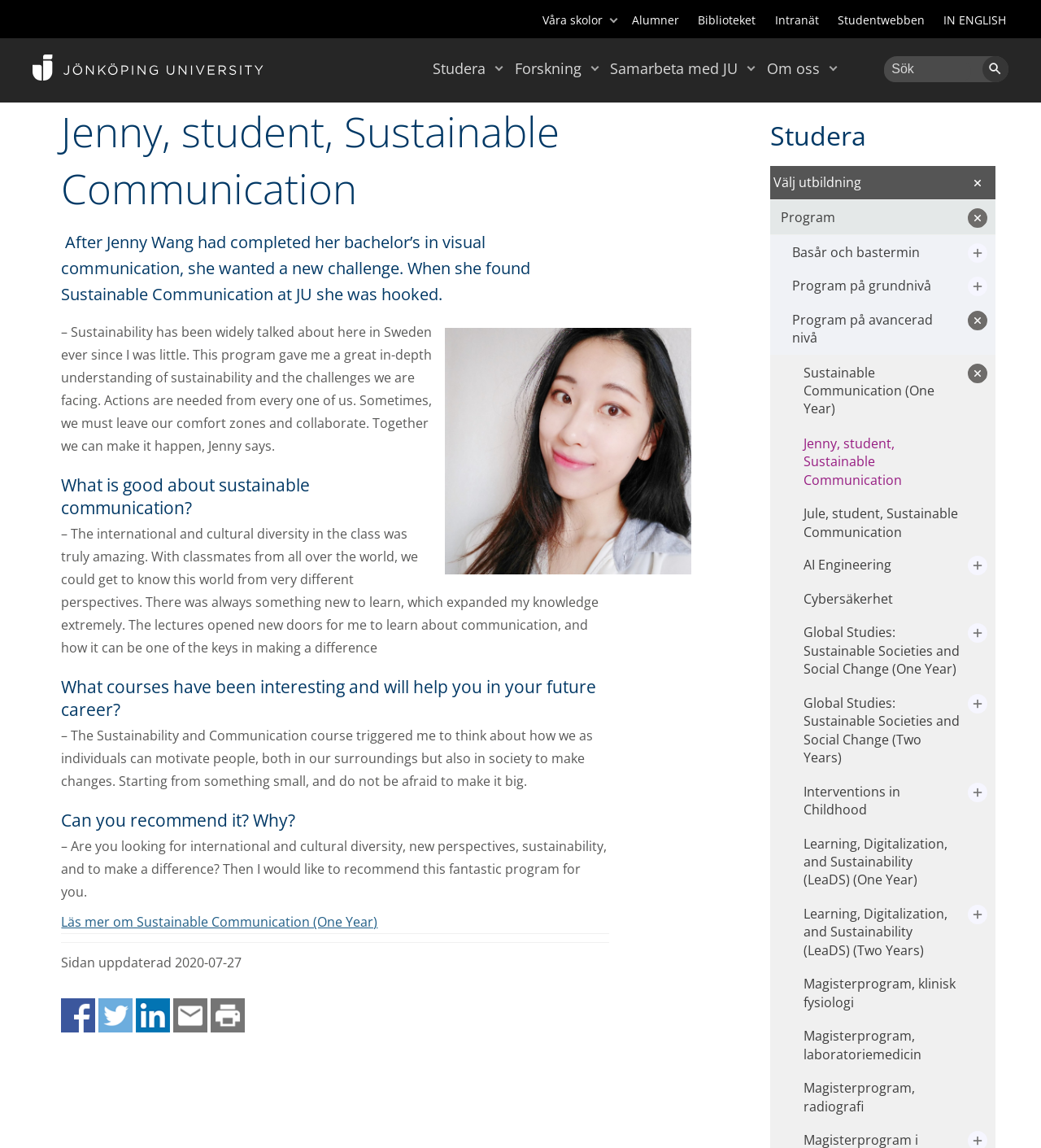Highlight the bounding box coordinates of the region I should click on to meet the following instruction: "Read more about Sustainable Communication (One Year)".

[0.059, 0.795, 0.363, 0.811]